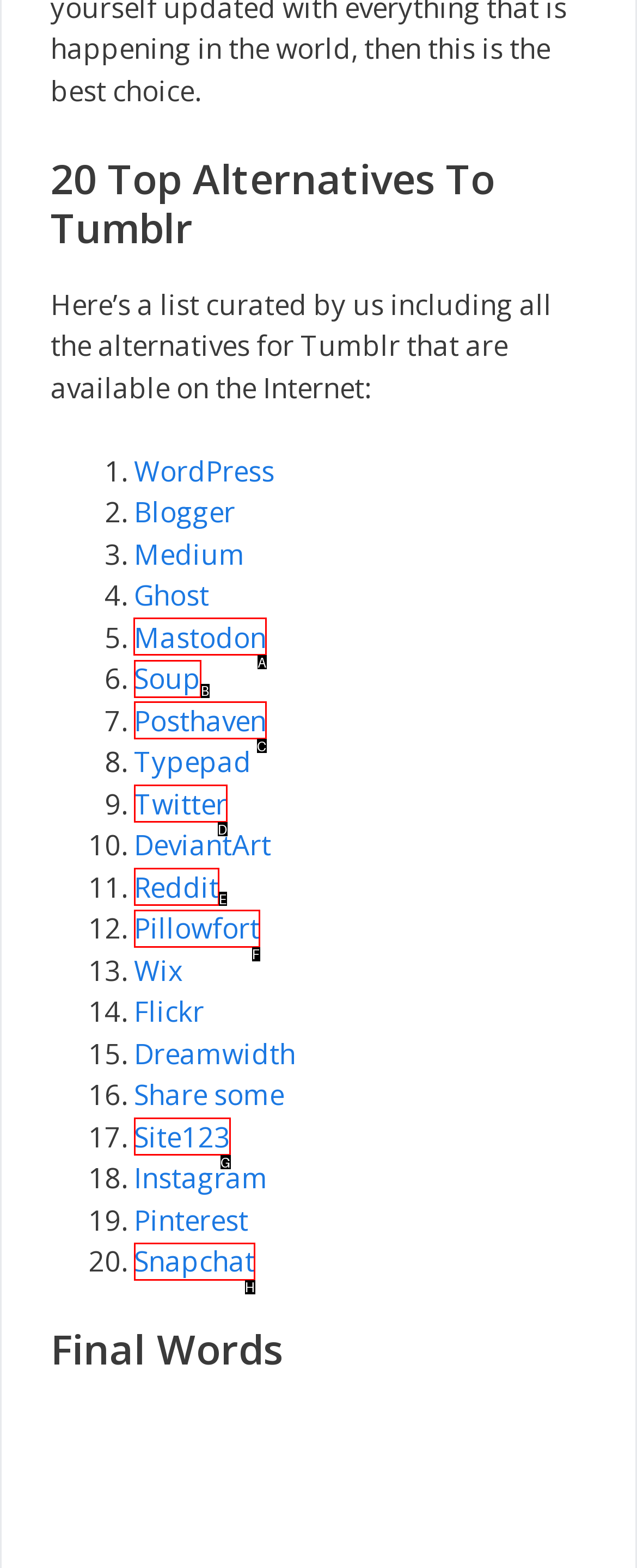From the given options, choose the one to complete the task: Click on Mastodon
Indicate the letter of the correct option.

A